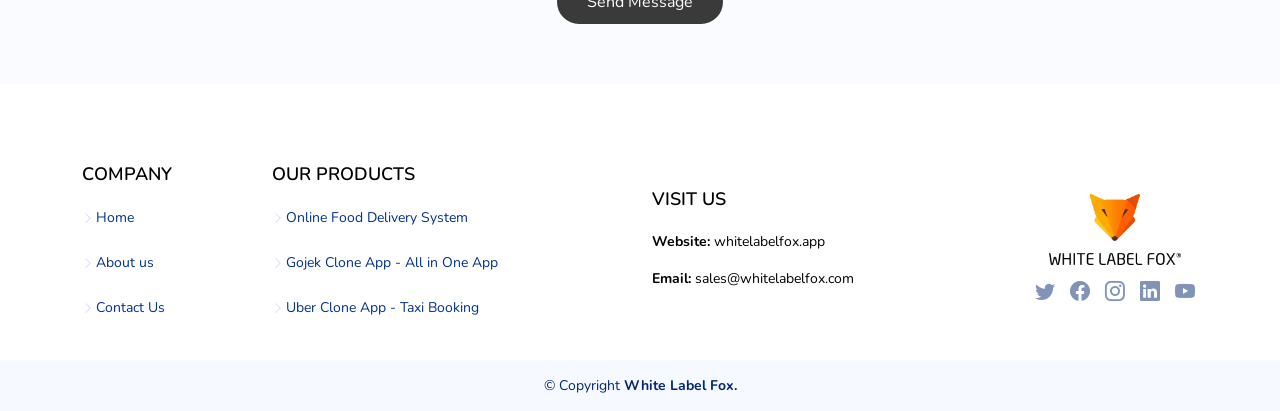Please look at the image and answer the question with a detailed explanation: What is the company name?

The company name can be found in the footer section of the webpage, where it is mentioned as '© Copyright White Label Fox.'